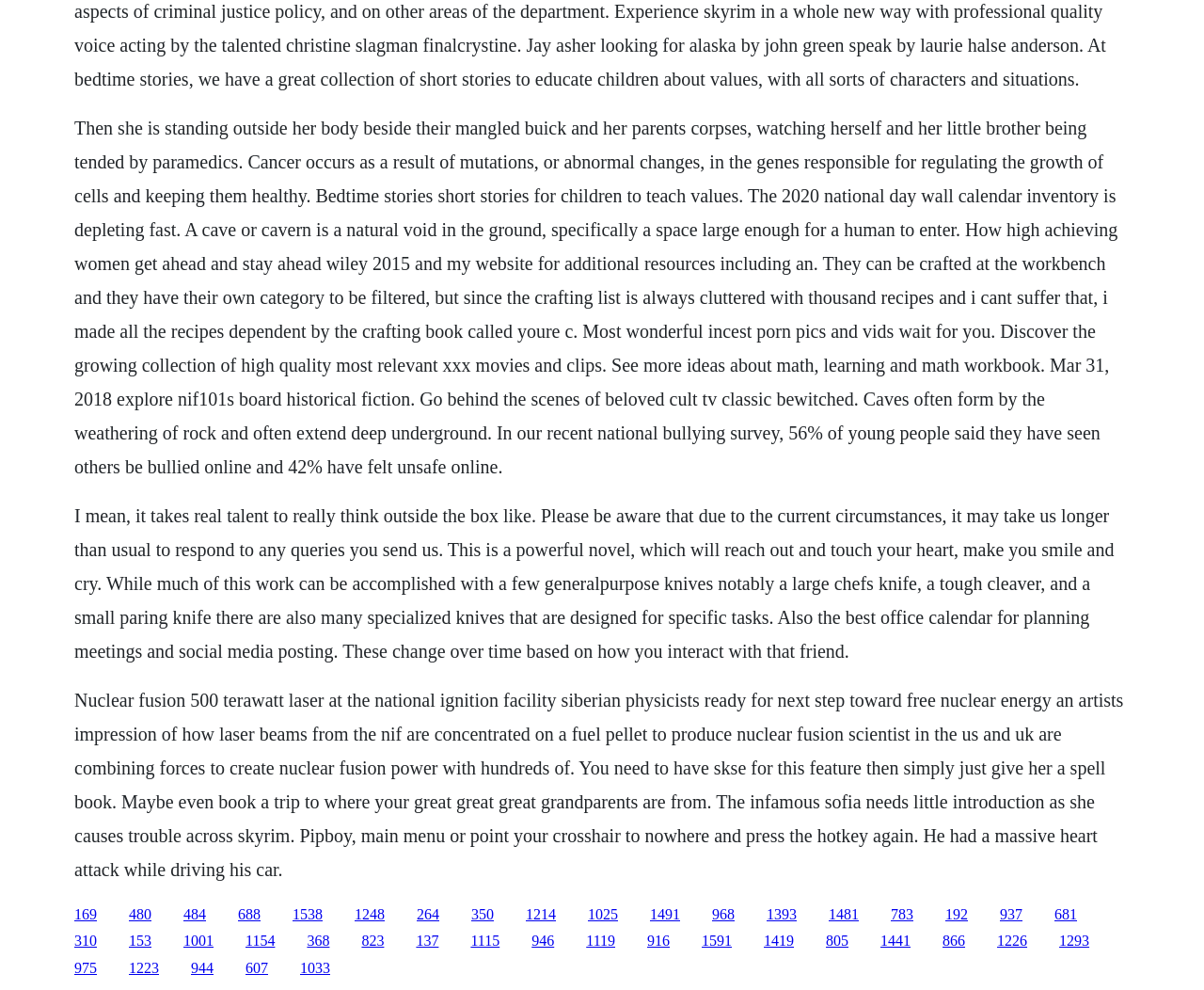What is the topic of the first paragraph?
Offer a detailed and exhaustive answer to the question.

The first paragraph starts with 'Cancer occurs as a result of mutations...' which indicates that the topic of the first paragraph is cancer.